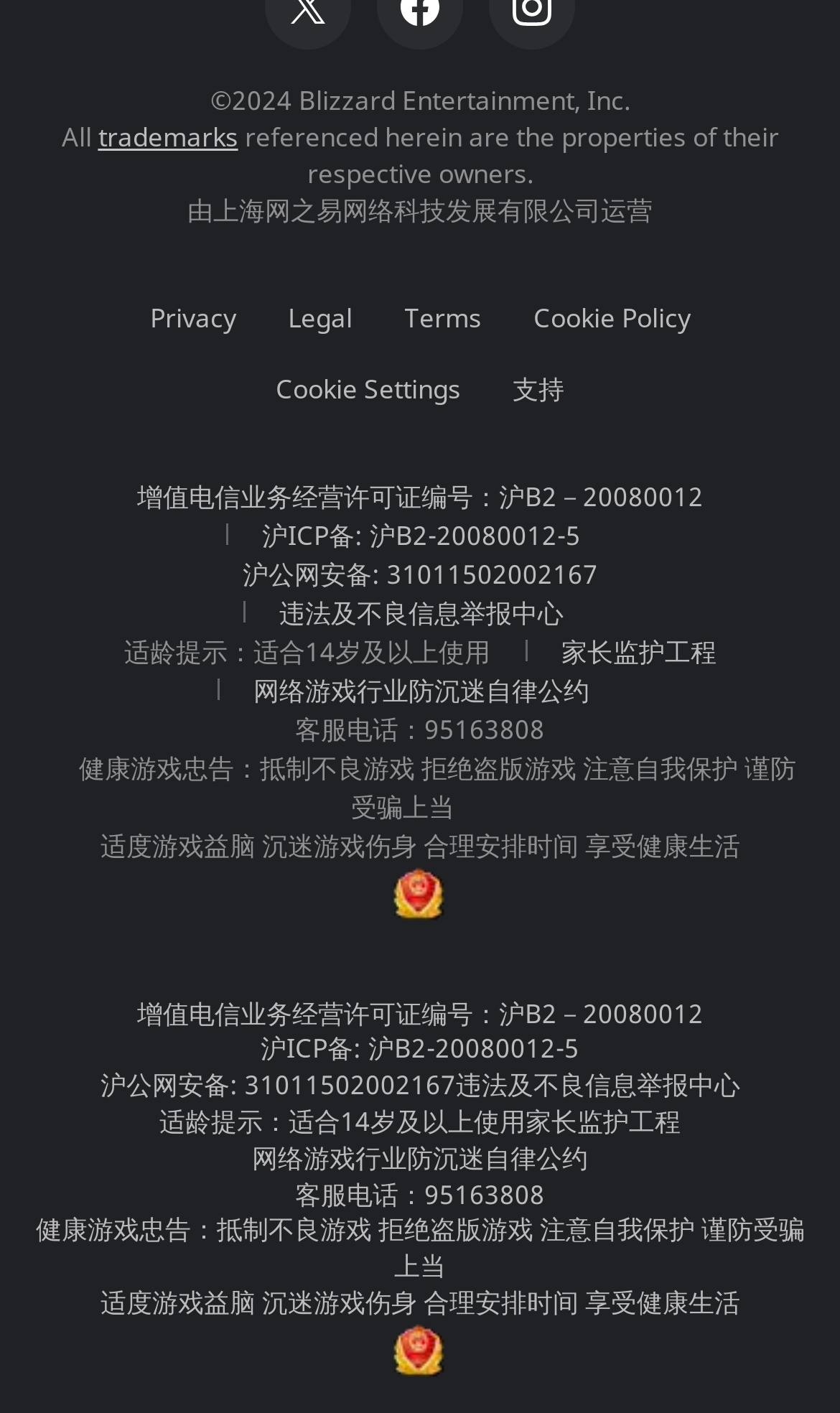Bounding box coordinates are specified in the format (top-left x, top-left y, bottom-right x, bottom-right y). All values are floating point numbers bounded between 0 and 1. Please provide the bounding box coordinate of the region this sentence describes: 沪ICP备: 沪B2-20080012-5

[0.31, 0.731, 0.69, 0.756]